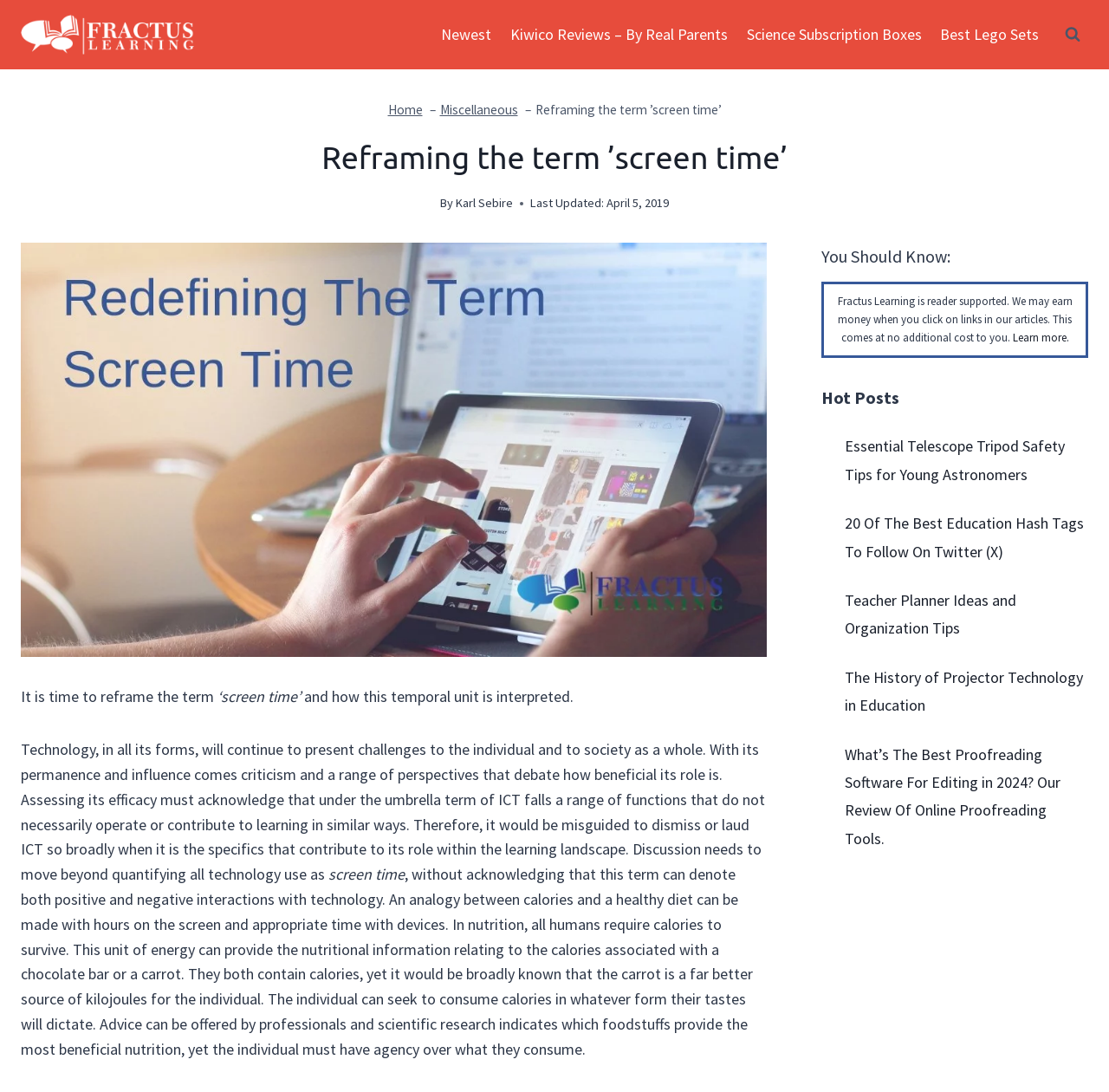Determine the bounding box coordinates for the element that should be clicked to follow this instruction: "Scroll to top". The coordinates should be given as four float numbers between 0 and 1, in the format [left, top, right, bottom].

[0.96, 0.904, 0.977, 0.921]